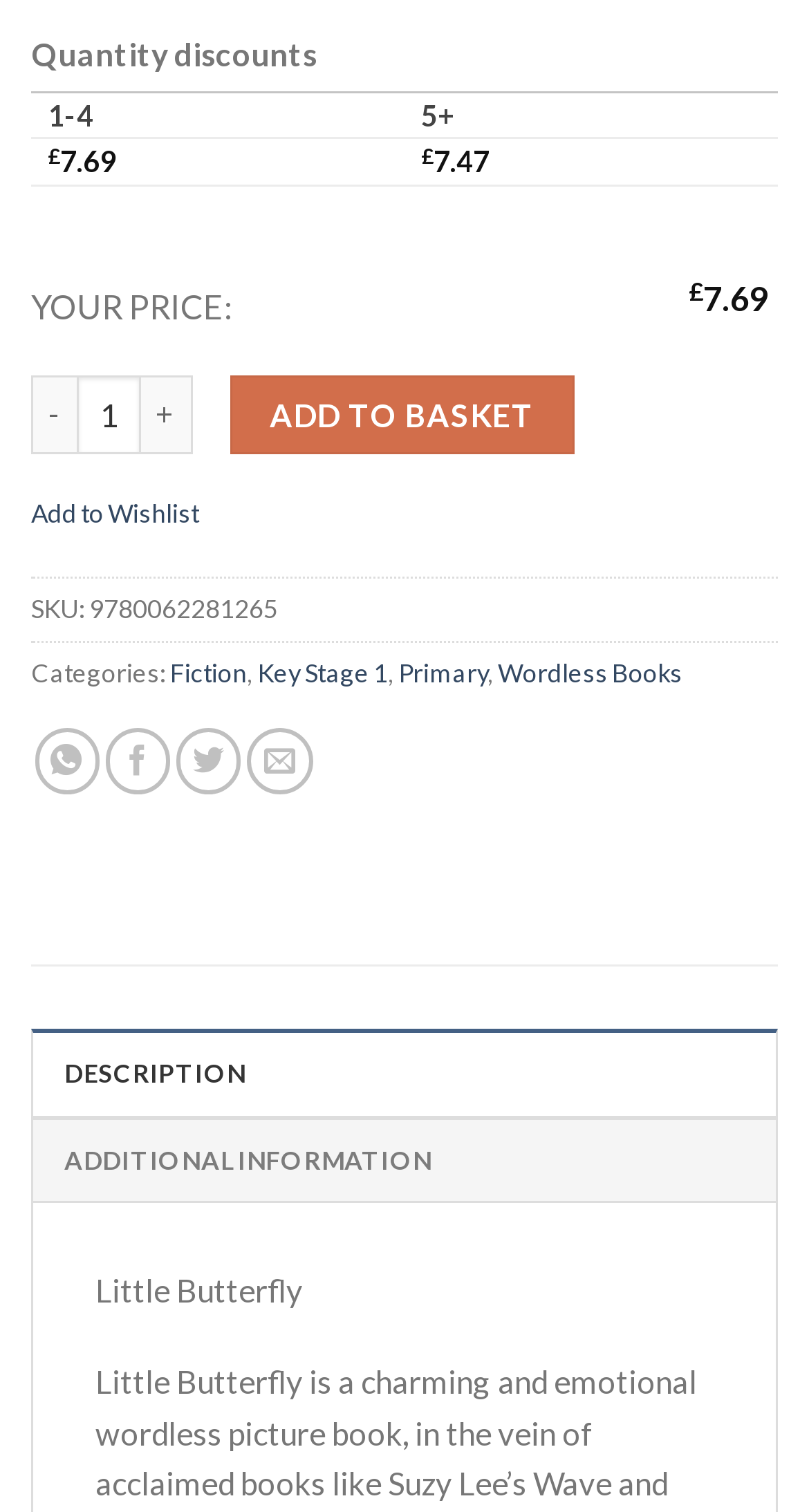From the webpage screenshot, predict the bounding box coordinates (top-left x, top-left y, bottom-right x, bottom-right y) for the UI element described here: Primary

[0.492, 0.435, 0.603, 0.455]